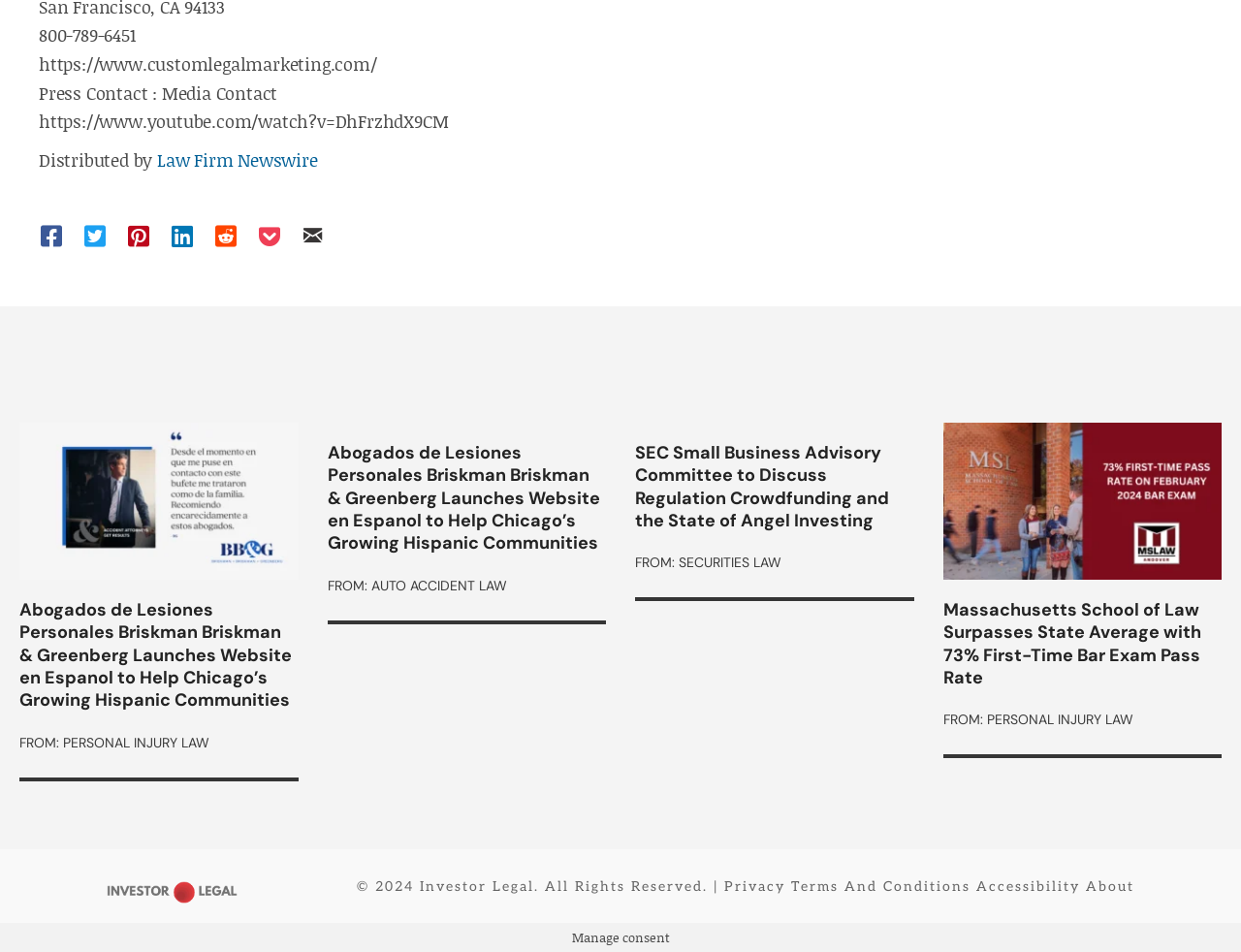Identify the bounding box for the UI element described as: "Privacy". The coordinates should be four float numbers between 0 and 1, i.e., [left, top, right, bottom].

[0.584, 0.923, 0.633, 0.94]